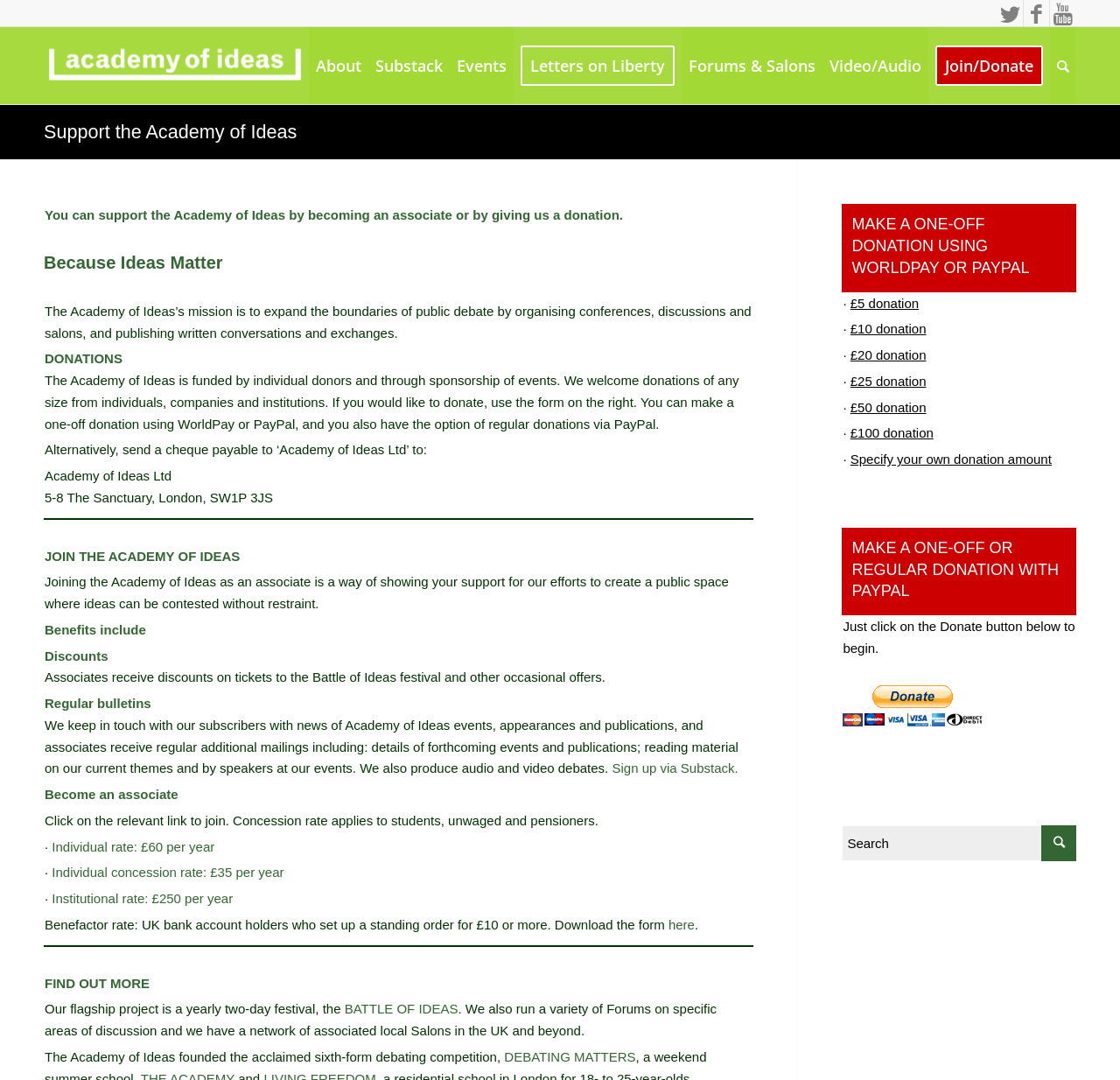Find the bounding box coordinates for the area that should be clicked to accomplish the instruction: "Search for something".

[0.752, 0.764, 0.961, 0.797]